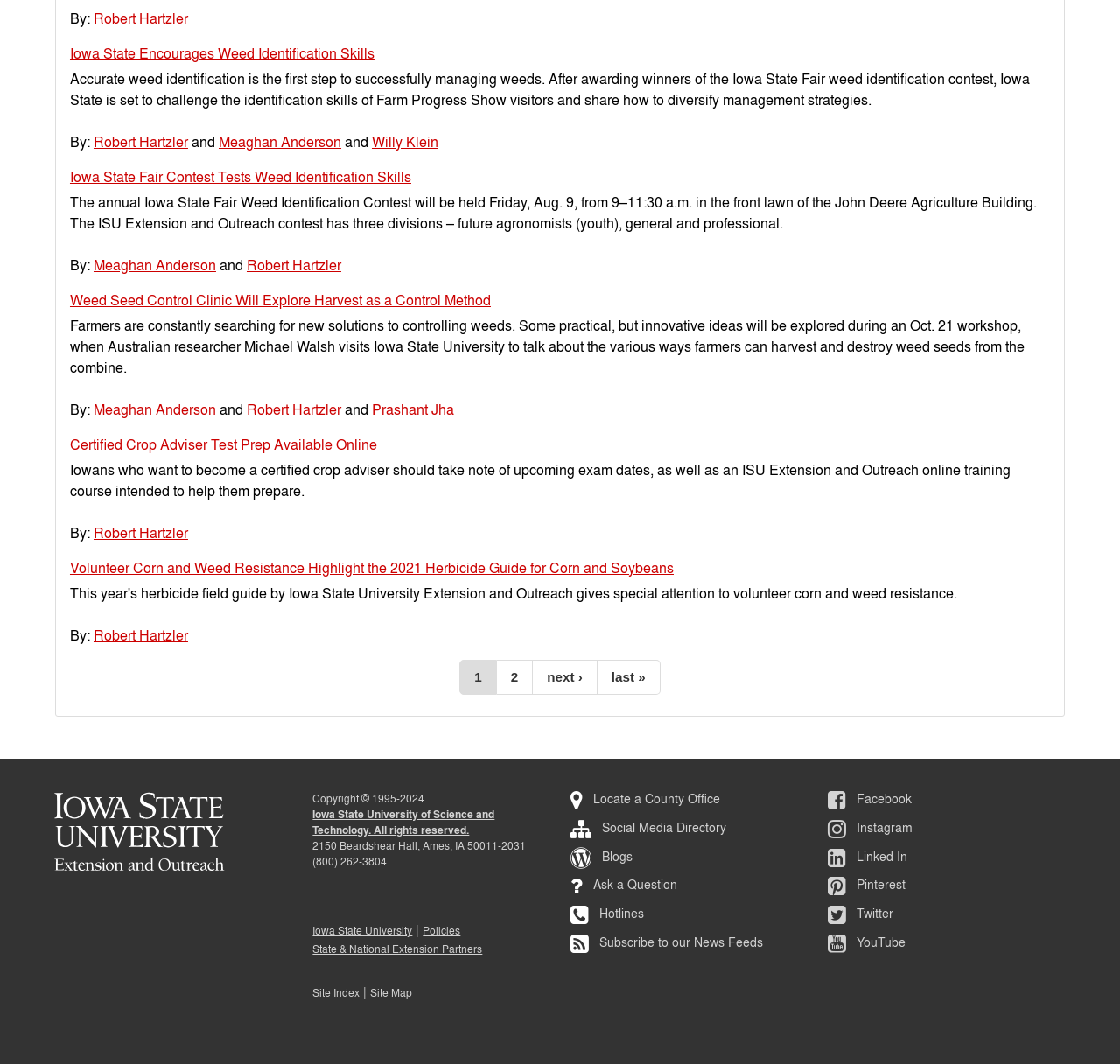Based on the element description, predict the bounding box coordinates (top-left x, top-left y, bottom-right x, bottom-right y) for the UI element in the screenshot: Locate a County Office

[0.509, 0.742, 0.715, 0.766]